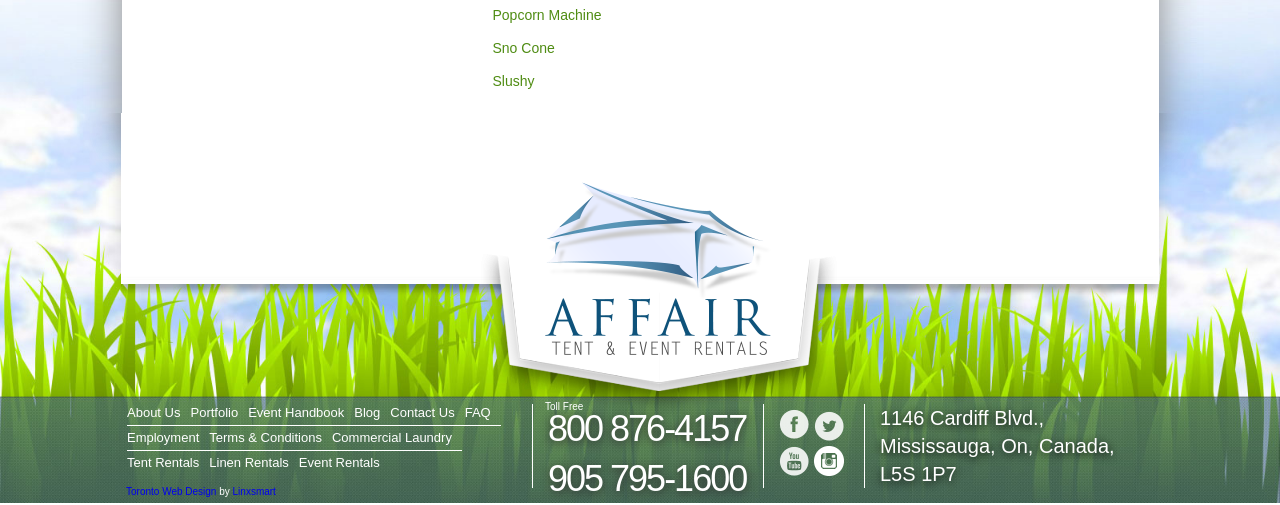Please provide the bounding box coordinates for the element that needs to be clicked to perform the following instruction: "View Toronto Web Design". The coordinates should be given as four float numbers between 0 and 1, i.e., [left, top, right, bottom].

[0.098, 0.962, 0.169, 0.984]